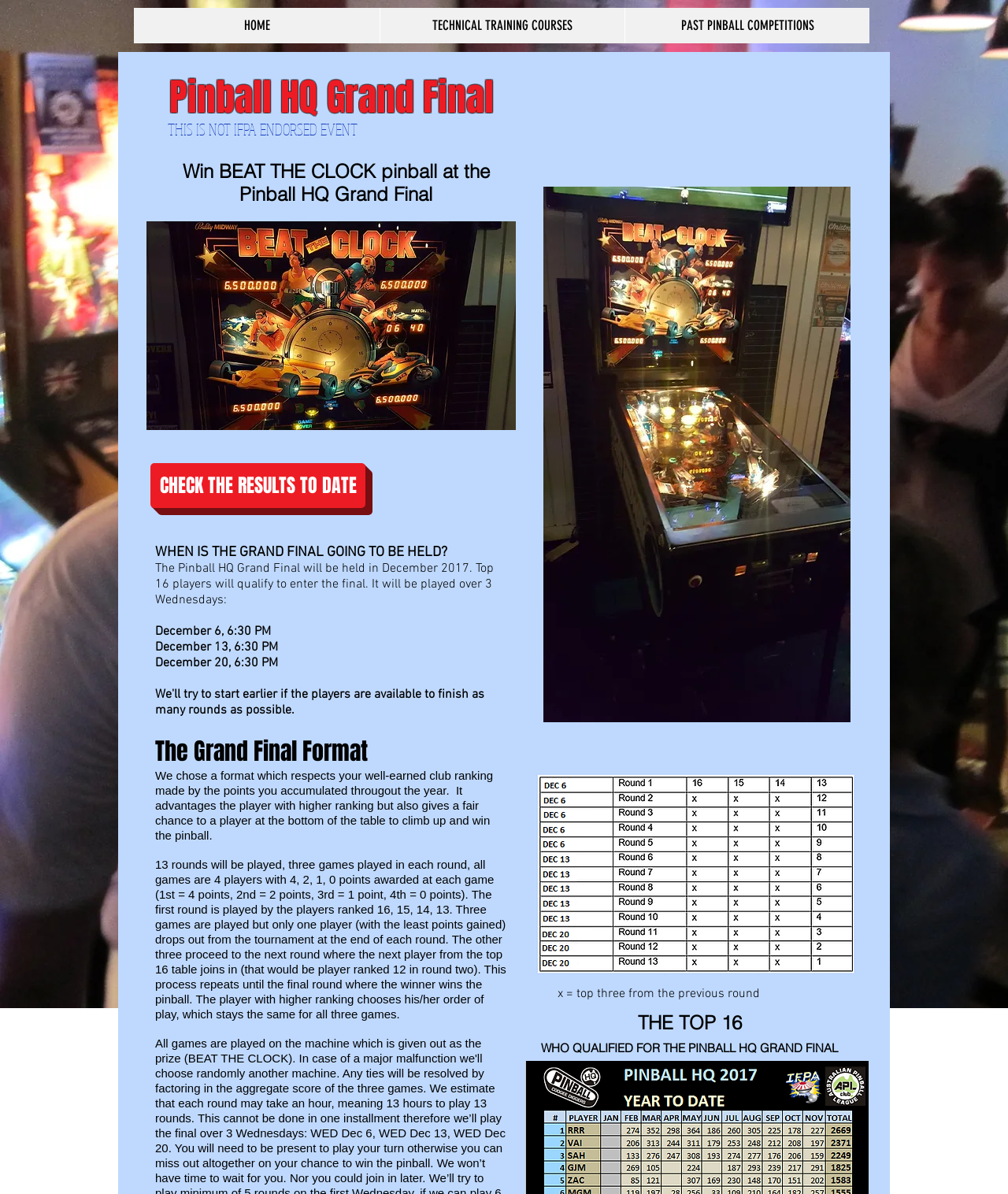How many players will qualify for the final?
Please provide a comprehensive answer based on the contents of the image.

I found the answer by reading the text that says 'Top 16 players will qualify to enter the final.'